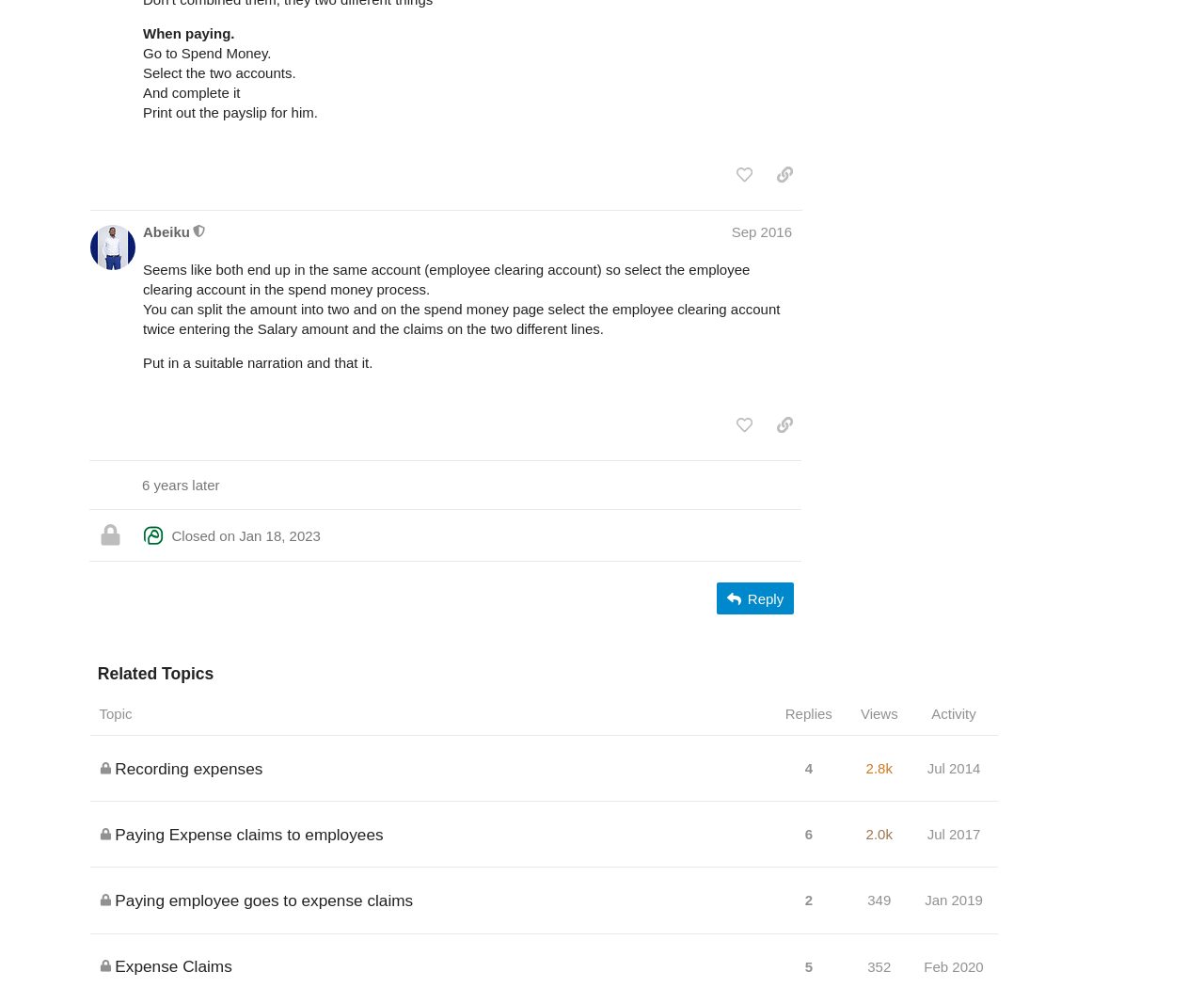Locate the bounding box coordinates of the area you need to click to fulfill this instruction: 'like this post'. The coordinates must be in the form of four float numbers ranging from 0 to 1: [left, top, right, bottom].

[0.604, 0.161, 0.633, 0.193]